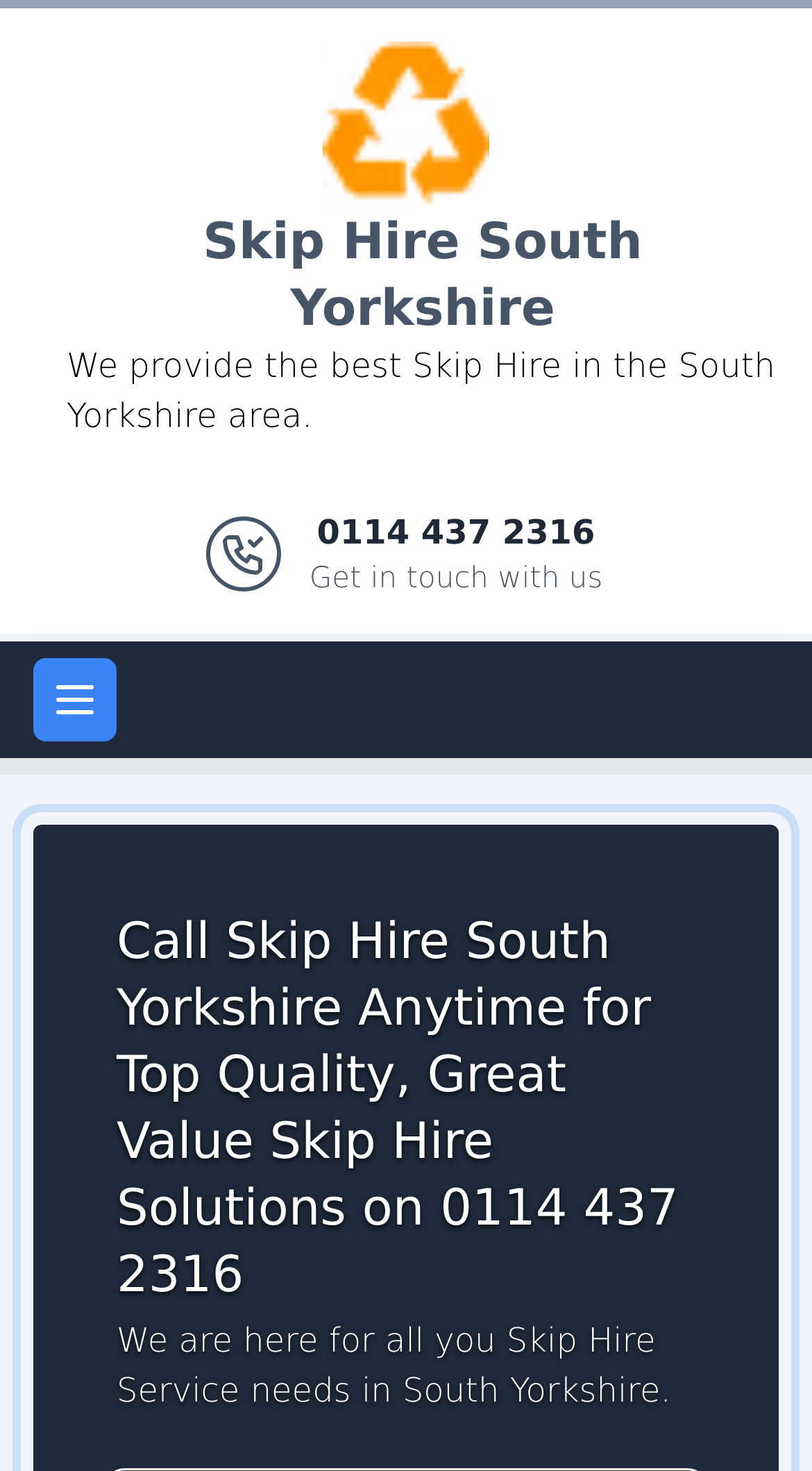Answer this question in one word or a short phrase: What is the call to action for the main menu?

Open main menu